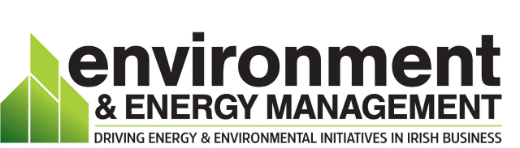Respond with a single word or phrase for the following question: 
What is the role of the magazine?

resource for businesses